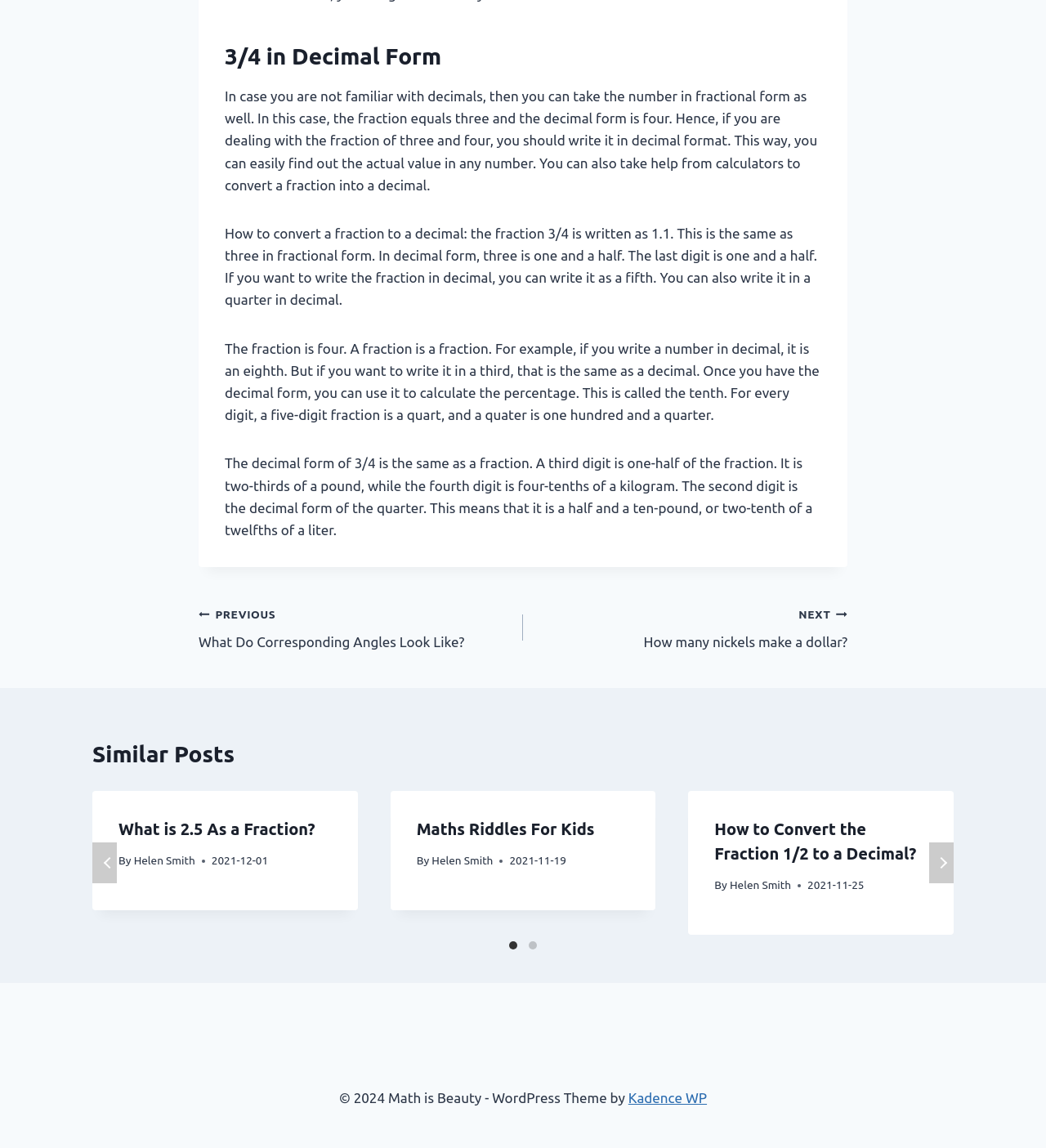Determine the bounding box coordinates for the area you should click to complete the following instruction: "Click on the 'How to Convert the Fraction 1/2 to a Decimal?' link".

[0.683, 0.714, 0.876, 0.751]